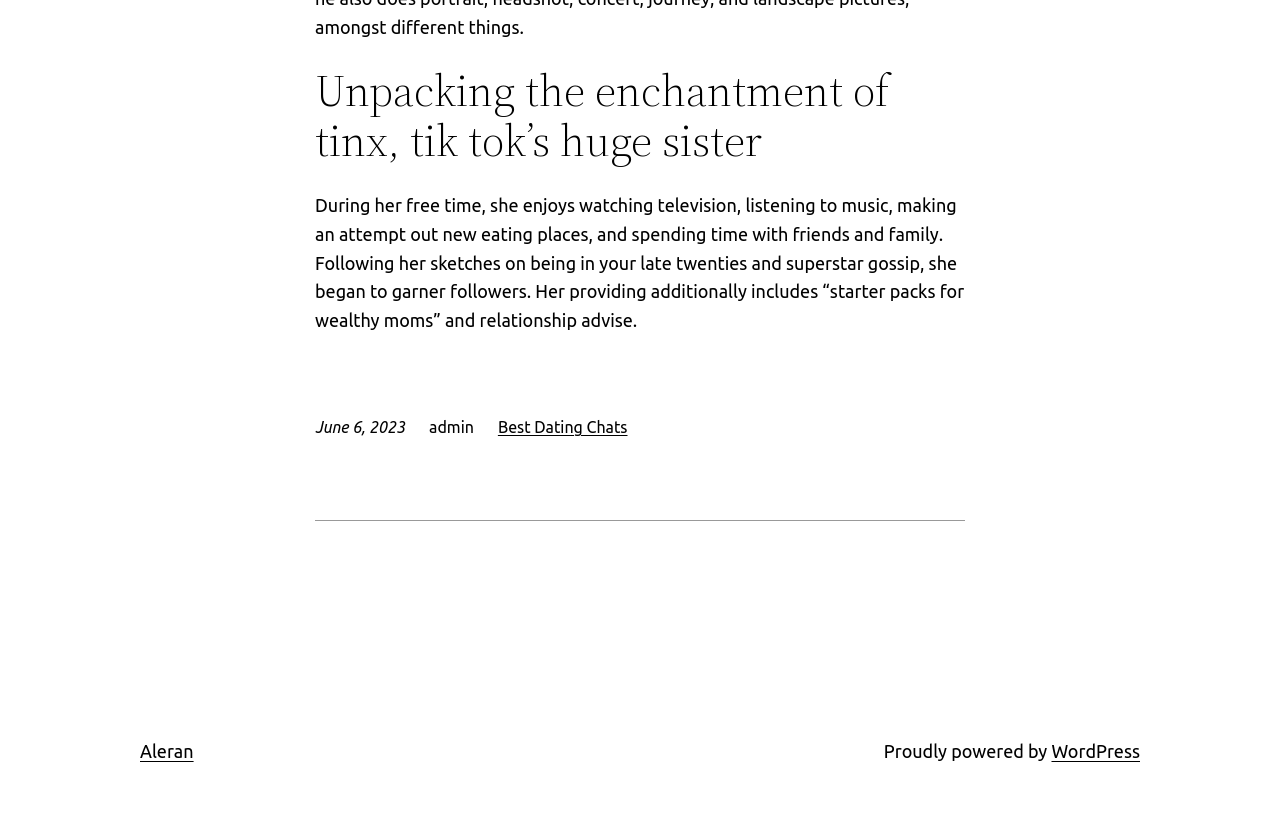What is the platform that powers the website?
Examine the image and give a concise answer in one word or a short phrase.

WordPress